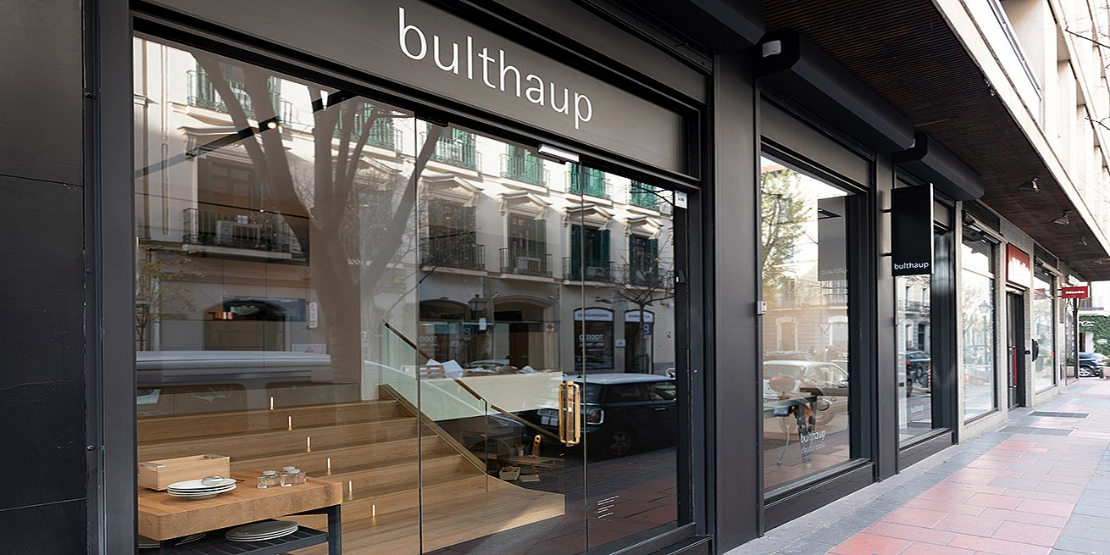What is displayed above the entrance?
Please elaborate on the answer to the question with detailed information.

According to the caption, the brand's name is 'prominently displayed above' the entrance in a minimalist font, making it a notable feature of the storefront.